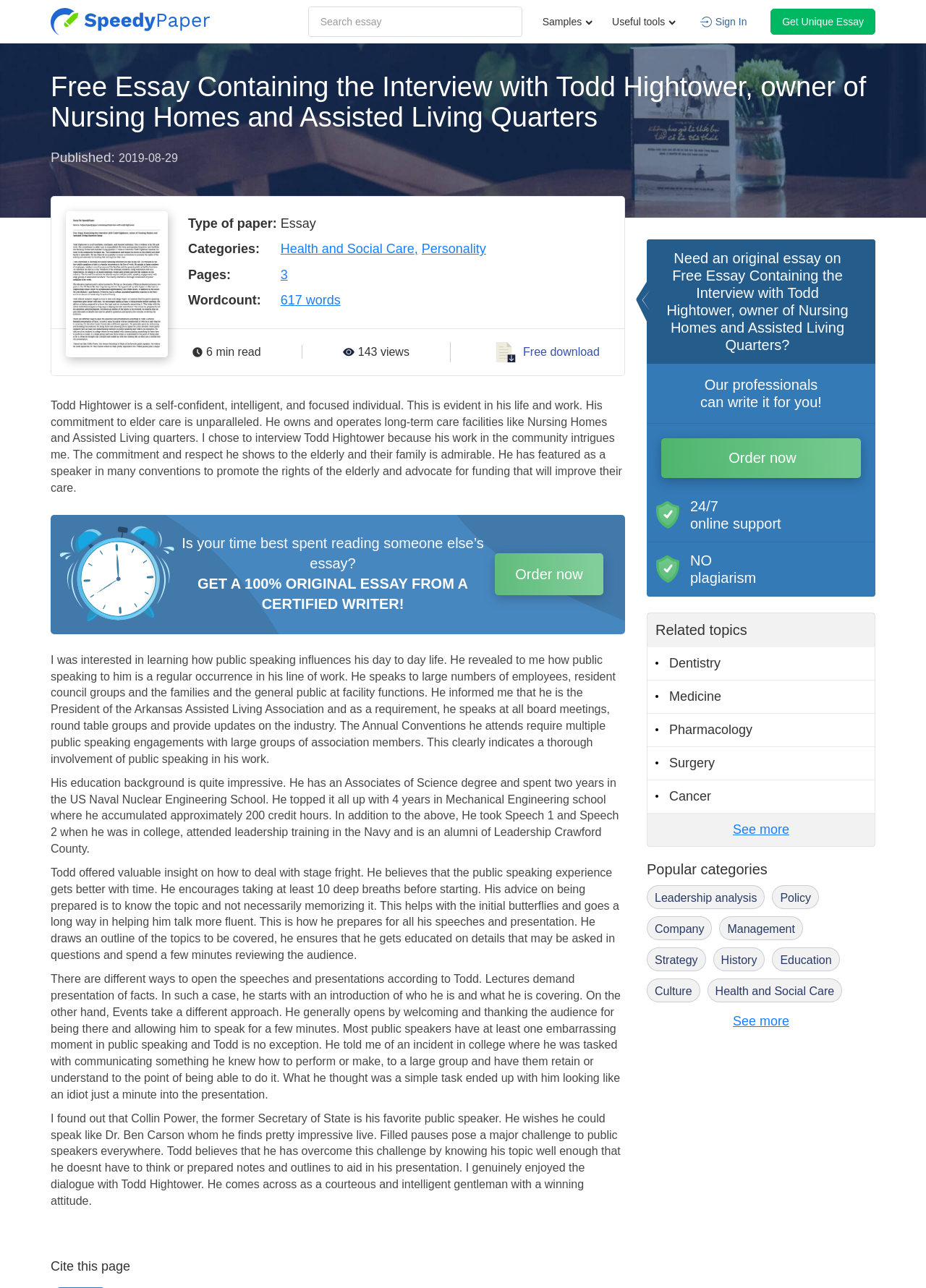Pinpoint the bounding box coordinates of the clickable area needed to execute the instruction: "Sign In". The coordinates should be specified as four float numbers between 0 and 1, i.e., [left, top, right, bottom].

[0.773, 0.012, 0.807, 0.021]